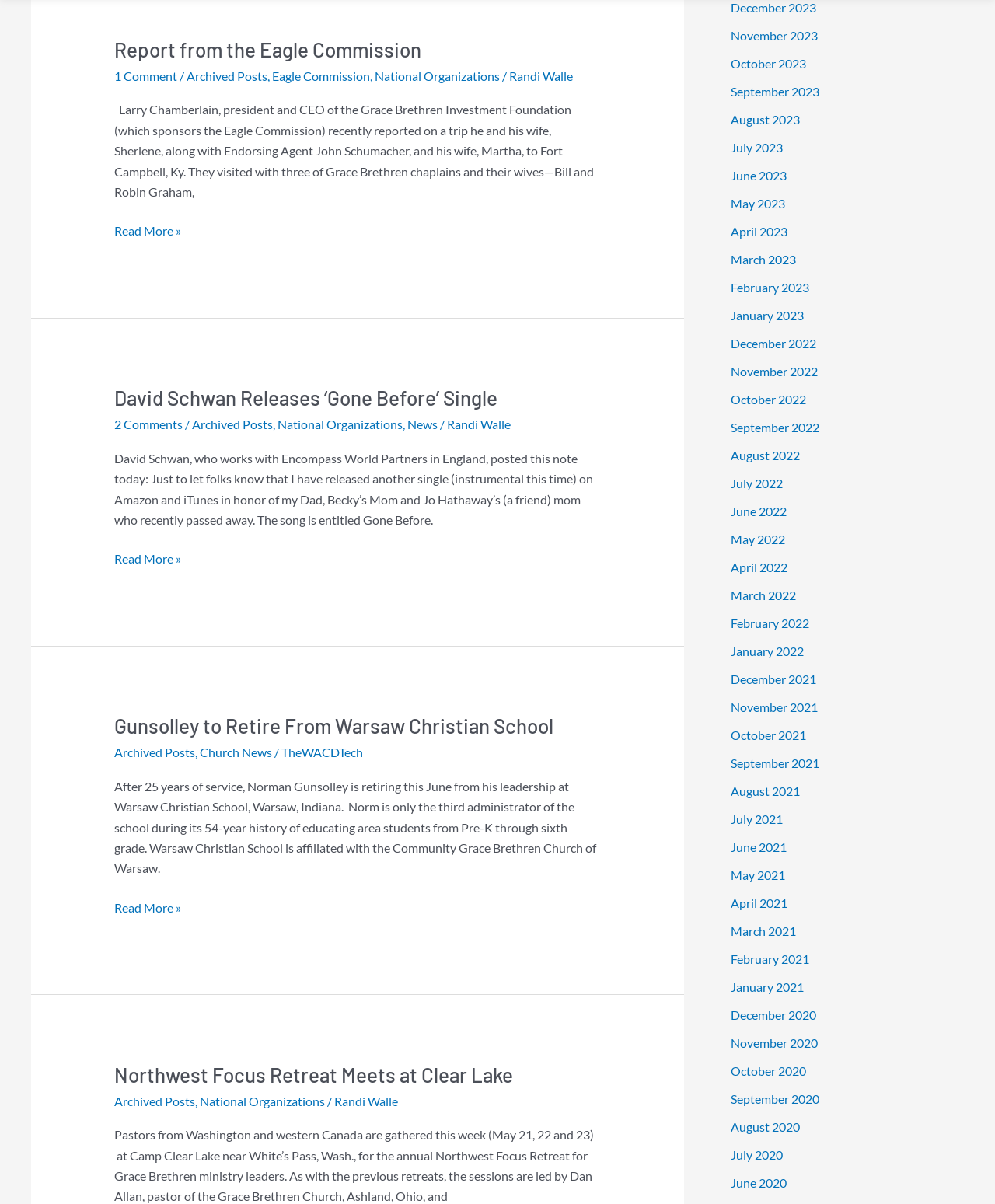Please respond to the question using a single word or phrase:
What is the name of the school mentioned in the third article?

Warsaw Christian School